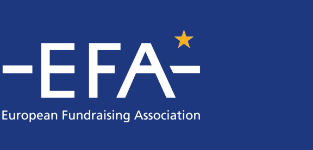Give a succinct answer to this question in a single word or phrase: 
What is the symbol above the letter 'A' in the logo?

A star